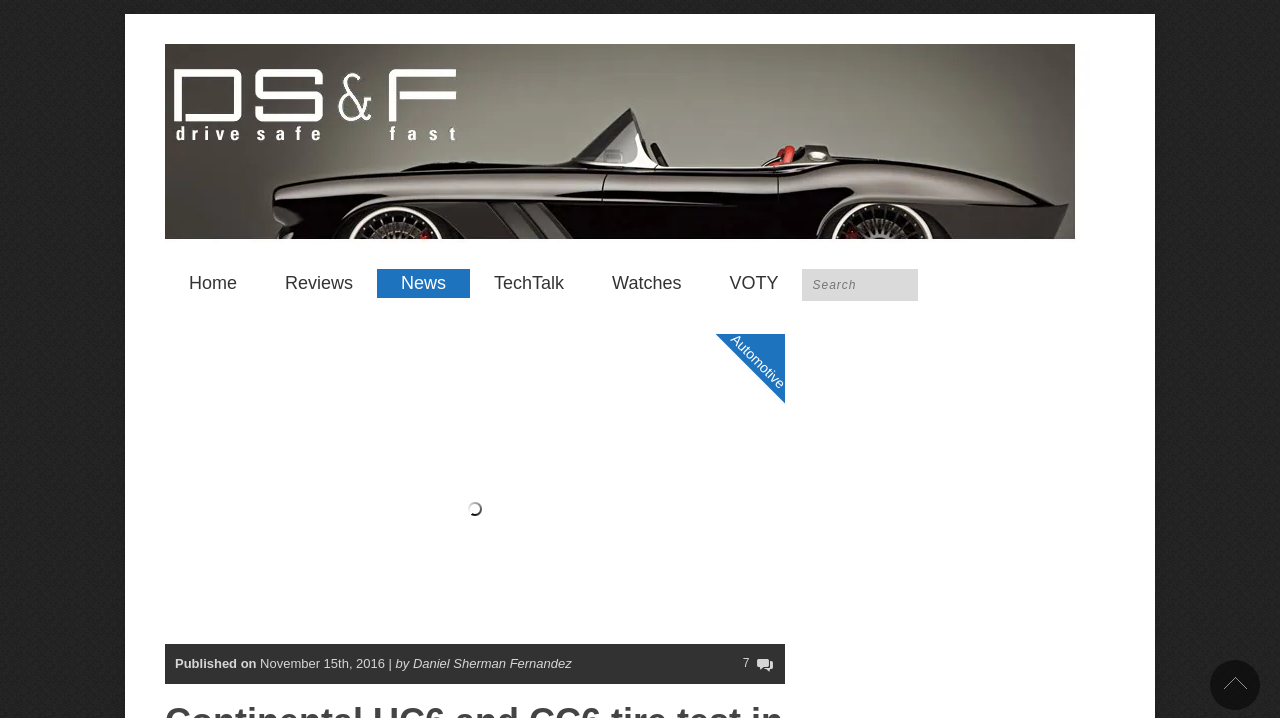What type of content is the iframe displaying?
Look at the screenshot and give a one-word or phrase answer.

Unknown